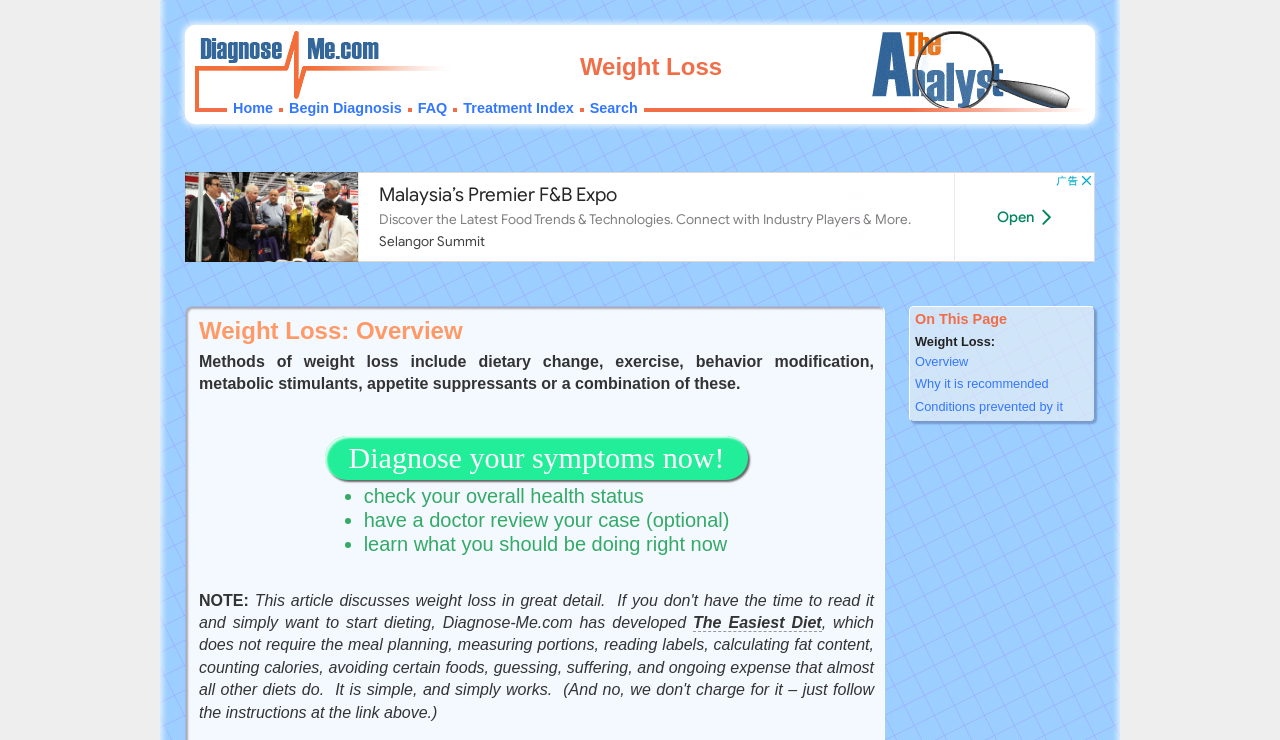Determine the bounding box coordinates of the clickable element to complete this instruction: "start diagnosis". Provide the coordinates in the format of four float numbers between 0 and 1, [left, top, right, bottom].

[0.226, 0.135, 0.314, 0.157]